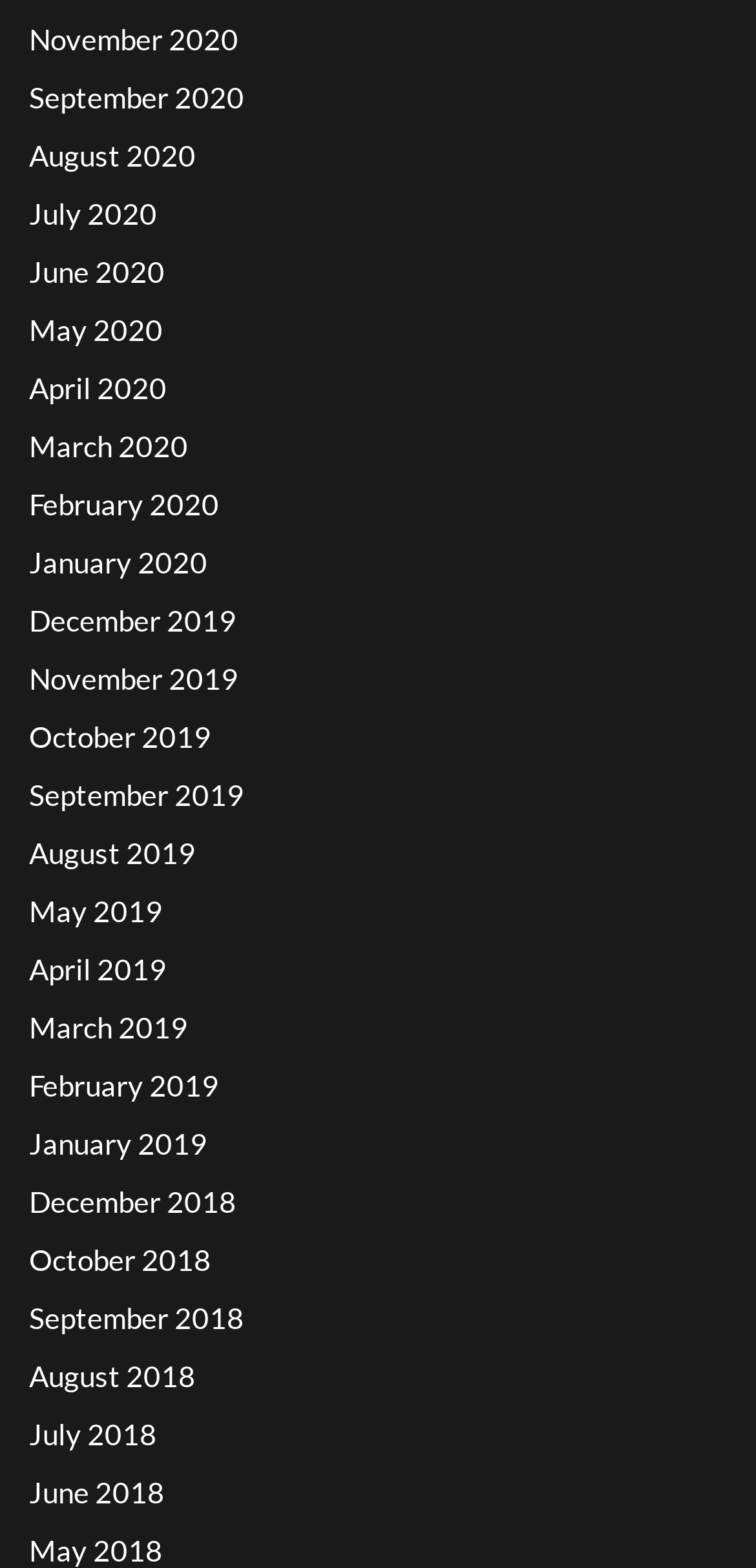What is the earliest month listed on the webpage? From the image, respond with a single word or brief phrase.

December 2018